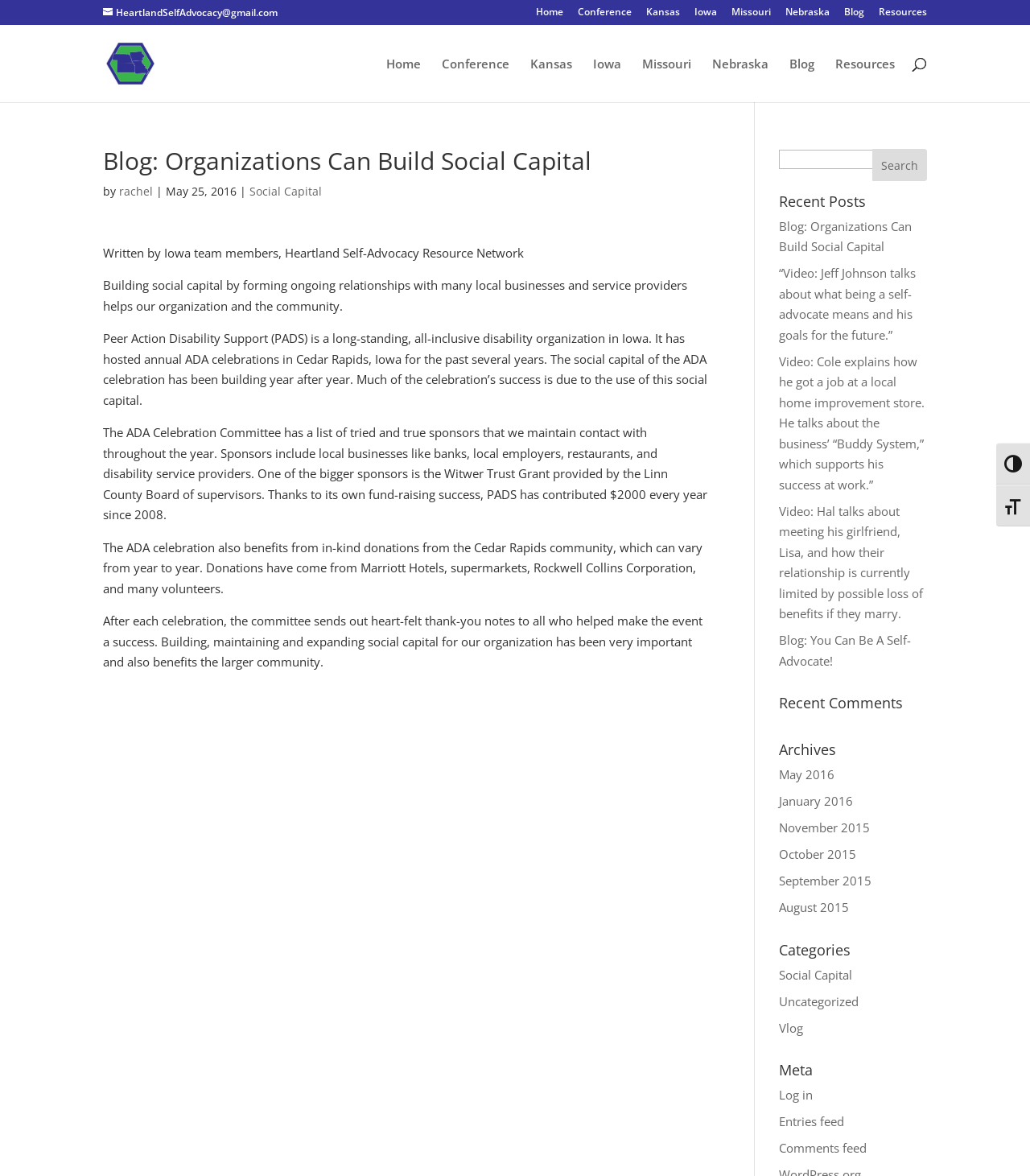Determine the bounding box coordinates for the UI element described. Format the coordinates as (top-left x, top-left y, bottom-right x, bottom-right y) and ensure all values are between 0 and 1. Element description: parent_node: Search value="Search"

[0.847, 0.127, 0.9, 0.154]